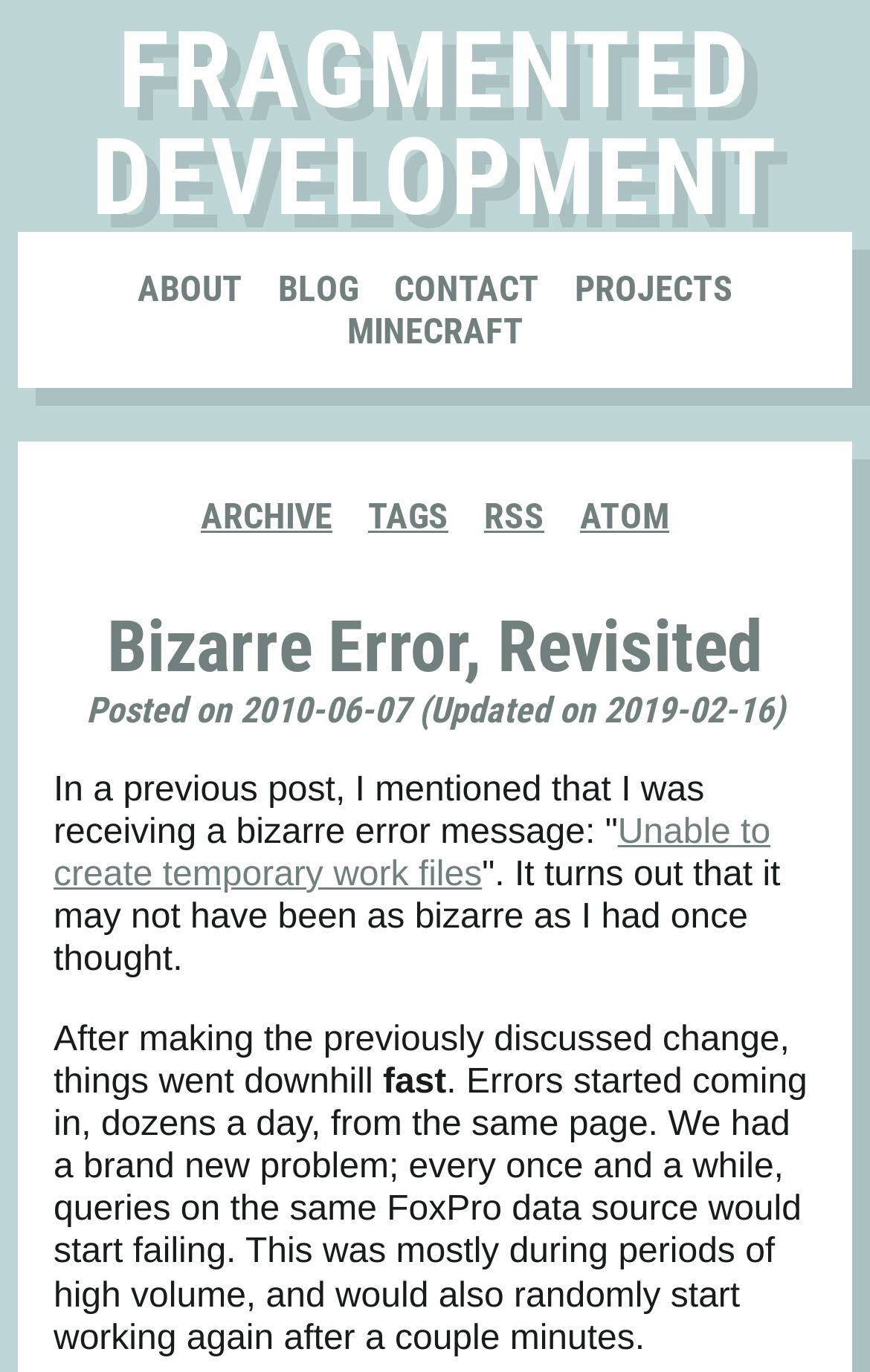From the image, can you give a detailed response to the question below:
How many links are in the top navigation bar?

The top navigation bar contains links to 'FRAGMENTED DEVELOPMENT', 'ABOUT', 'BLOG', 'CONTACT', and 'PROJECTS', which can be found by examining the links at the top of the page.